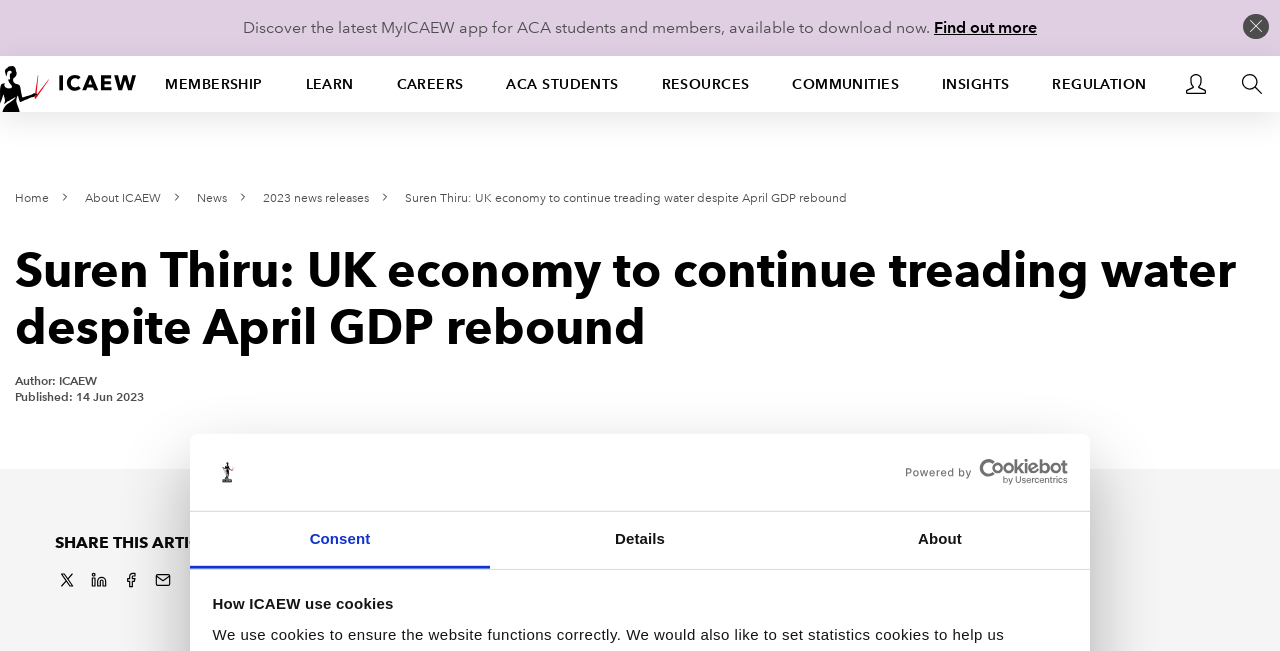Using the provided element description "Find out more", determine the bounding box coordinates of the UI element.

[0.73, 0.028, 0.81, 0.057]